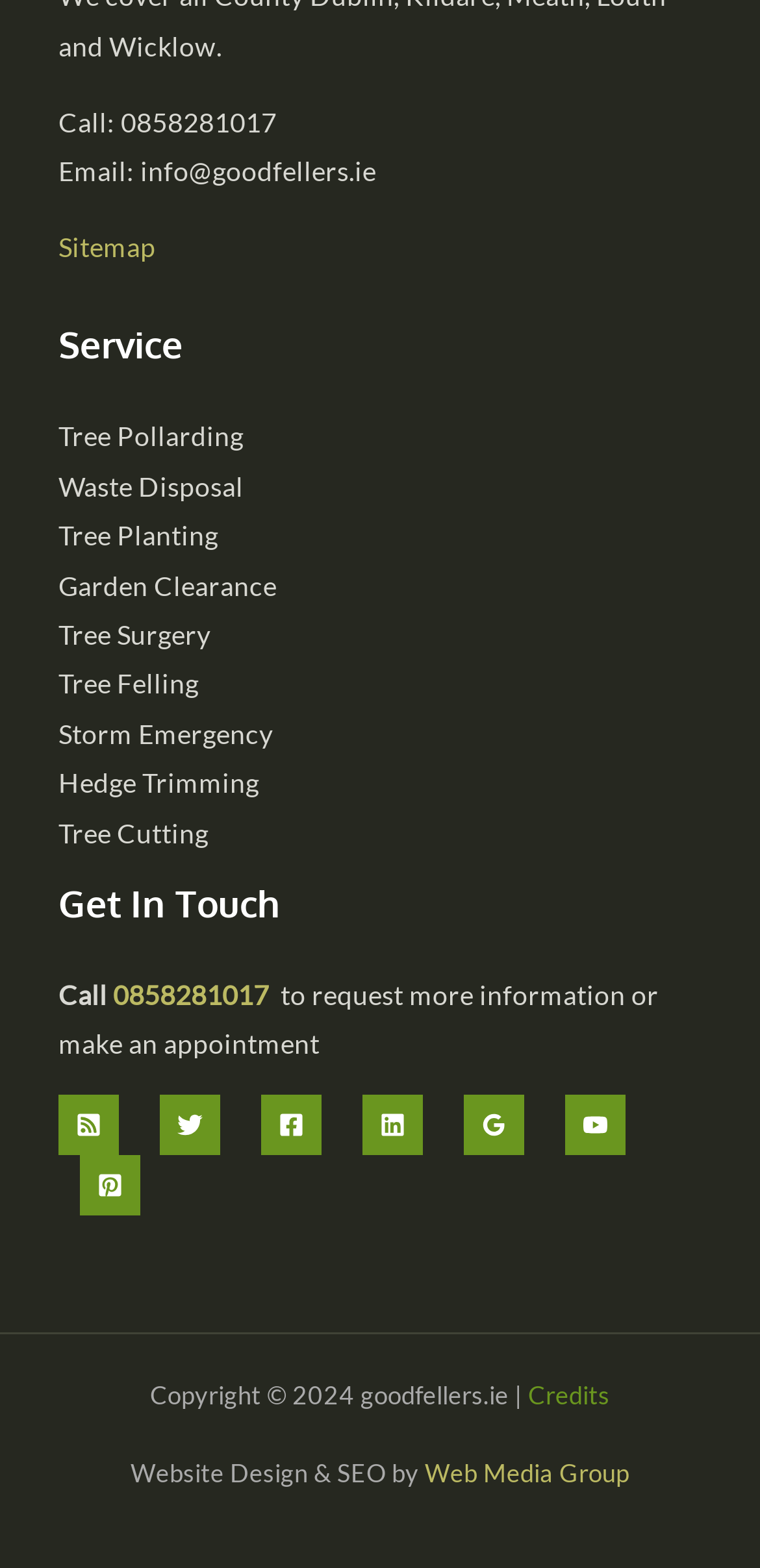What services are offered by Goodfellers?
Using the visual information, respond with a single word or phrase.

Tree Pollarding, Waste Disposal, etc.